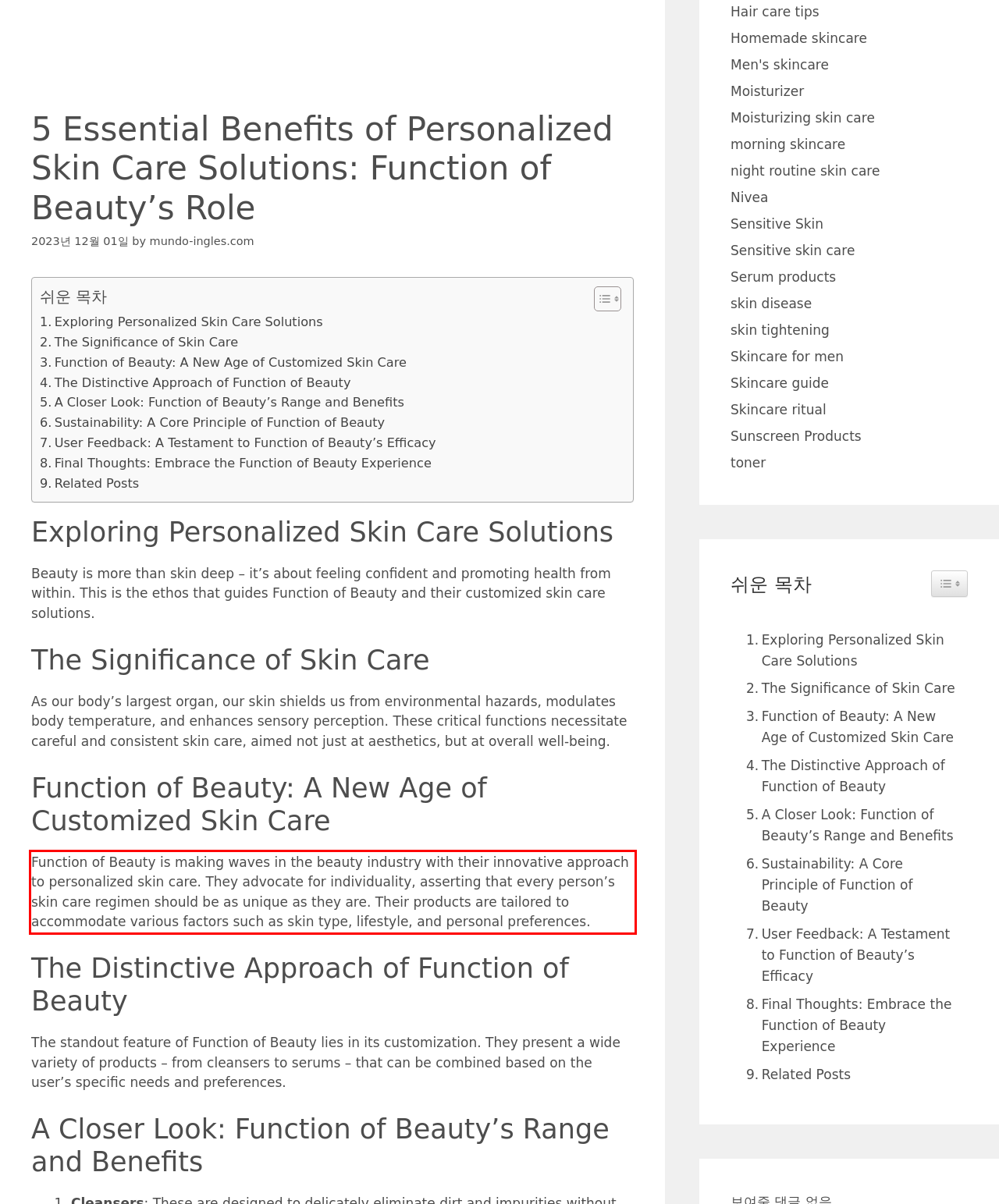You are provided with a screenshot of a webpage that includes a UI element enclosed in a red rectangle. Extract the text content inside this red rectangle.

Function of Beauty is making waves in the beauty industry with their innovative approach to personalized skin care. They advocate for individuality, asserting that every person’s skin care regimen should be as unique as they are. Their products are tailored to accommodate various factors such as skin type, lifestyle, and personal preferences.